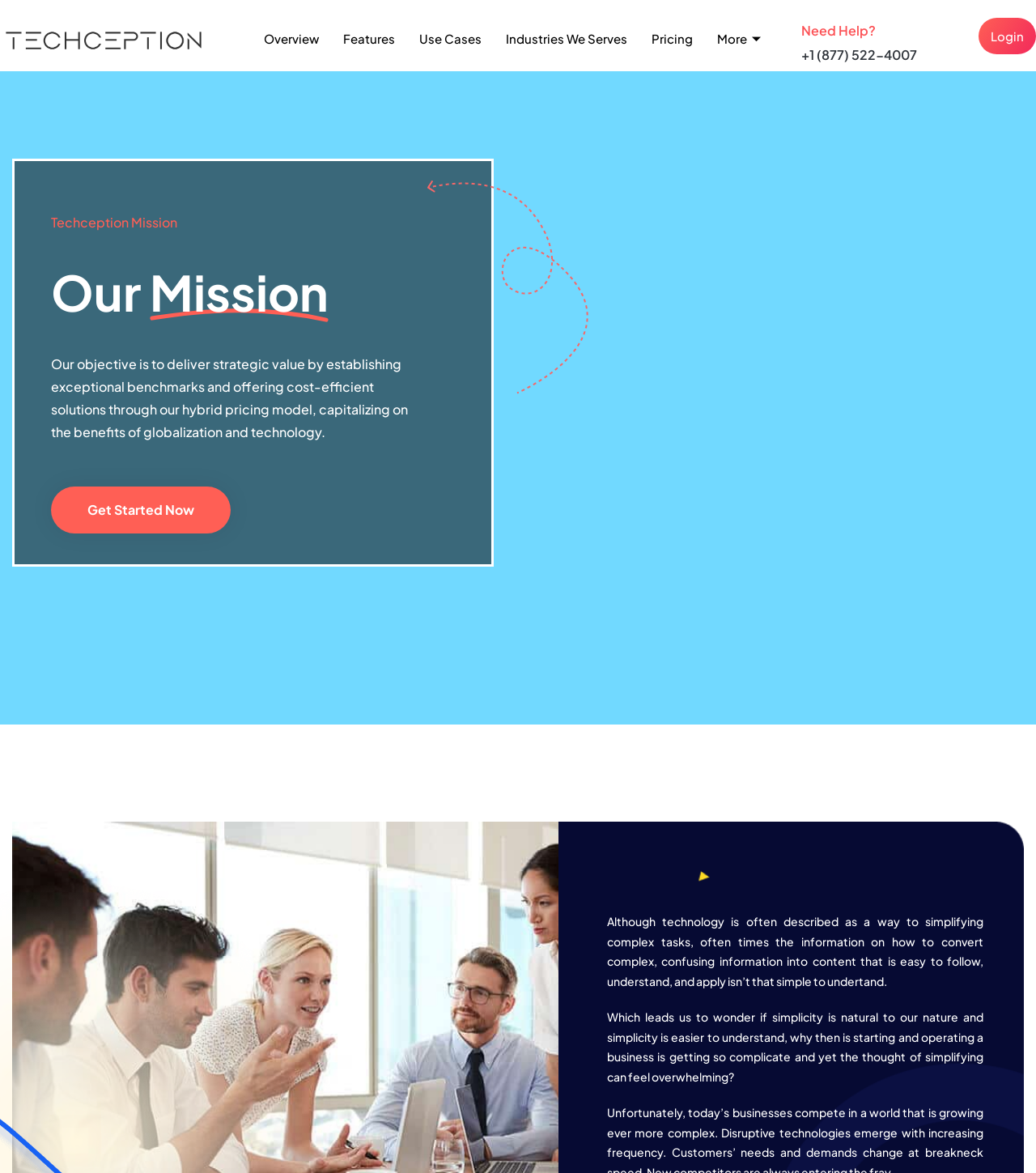Pinpoint the bounding box coordinates of the clickable area needed to execute the instruction: "Click on the Pricing link". The coordinates should be specified as four float numbers between 0 and 1, i.e., [left, top, right, bottom].

[0.617, 0.006, 0.68, 0.061]